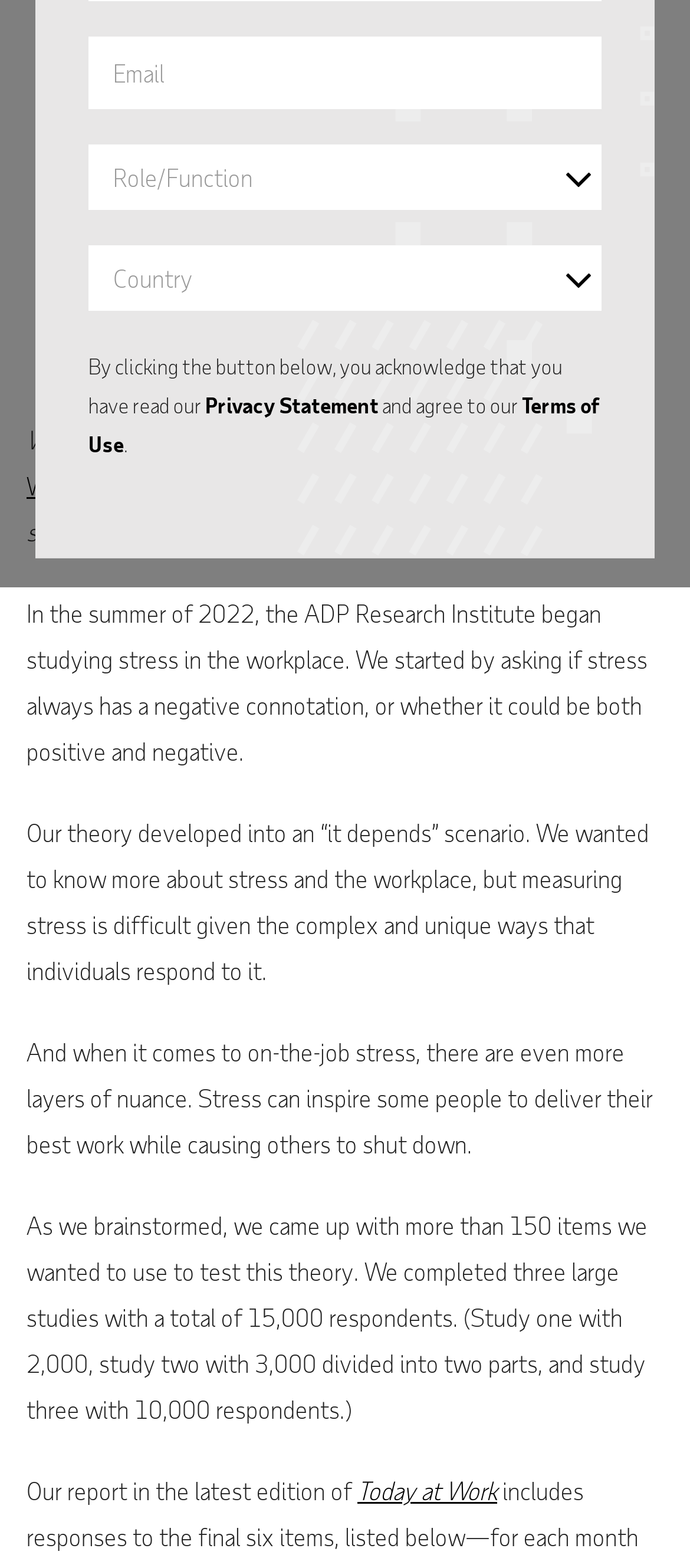Find and provide the bounding box coordinates for the UI element described with: "alt="linkedin share icon"".

[0.504, 0.206, 0.581, 0.225]